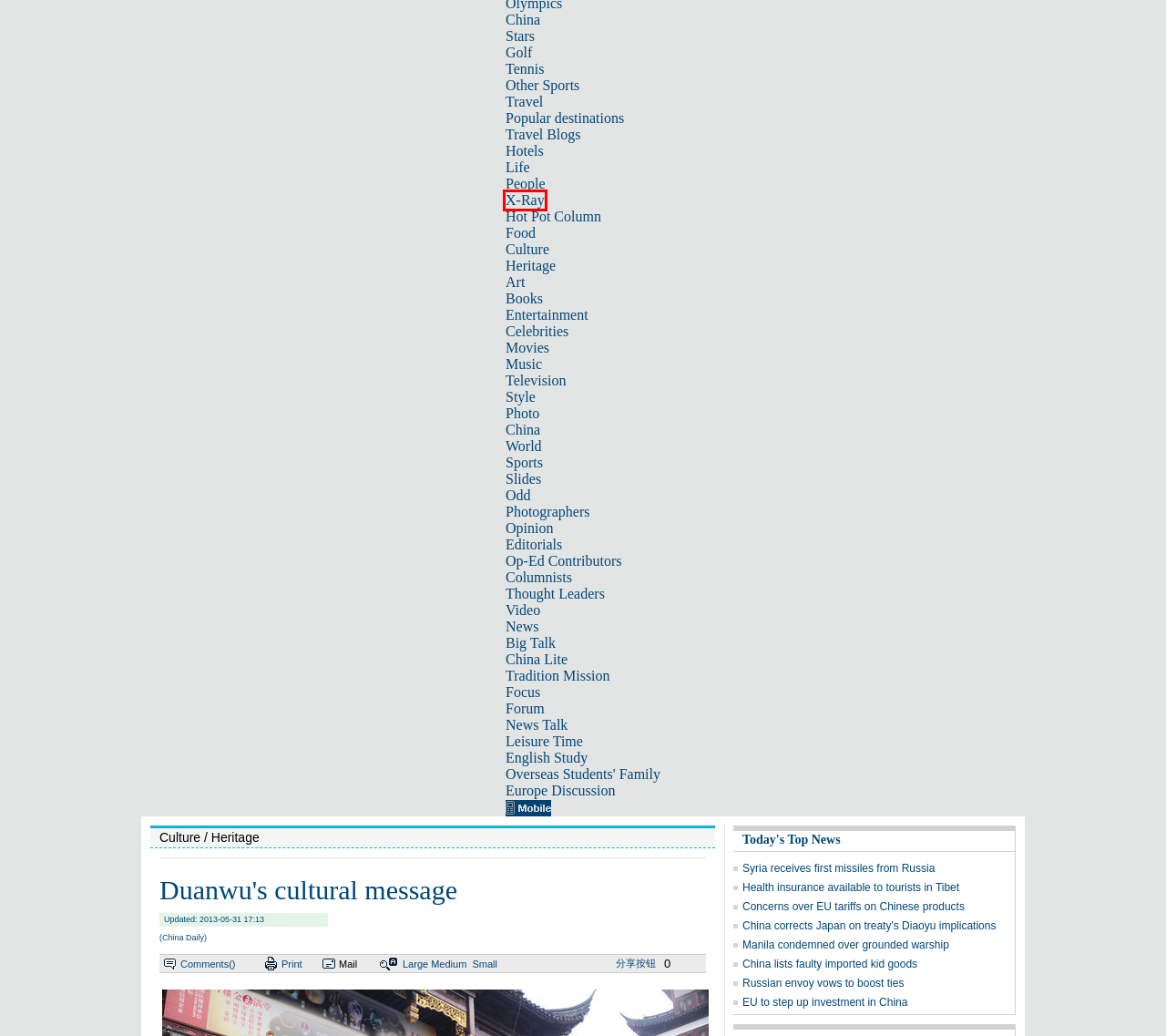You are given a screenshot depicting a webpage with a red bounding box around a UI element. Select the description that best corresponds to the new webpage after clicking the selected element. Here are the choices:
A. Chinadaily European
B. Stars - EUROPE - Chinadaily.com.cn
C. Style
 - Chinadaily European Edition
D. City Tours - EUROPE - Chinadaily.com.cn
E. Thought Leaders - EUROPE - Chinadaily.com.cn
F. X-Ray - EUROPE - Chinadaily.com.cn
G. My Footprints - EUROPE - Chinadaily.com.cn
H. Television
 - Chinadaily European Edition

F